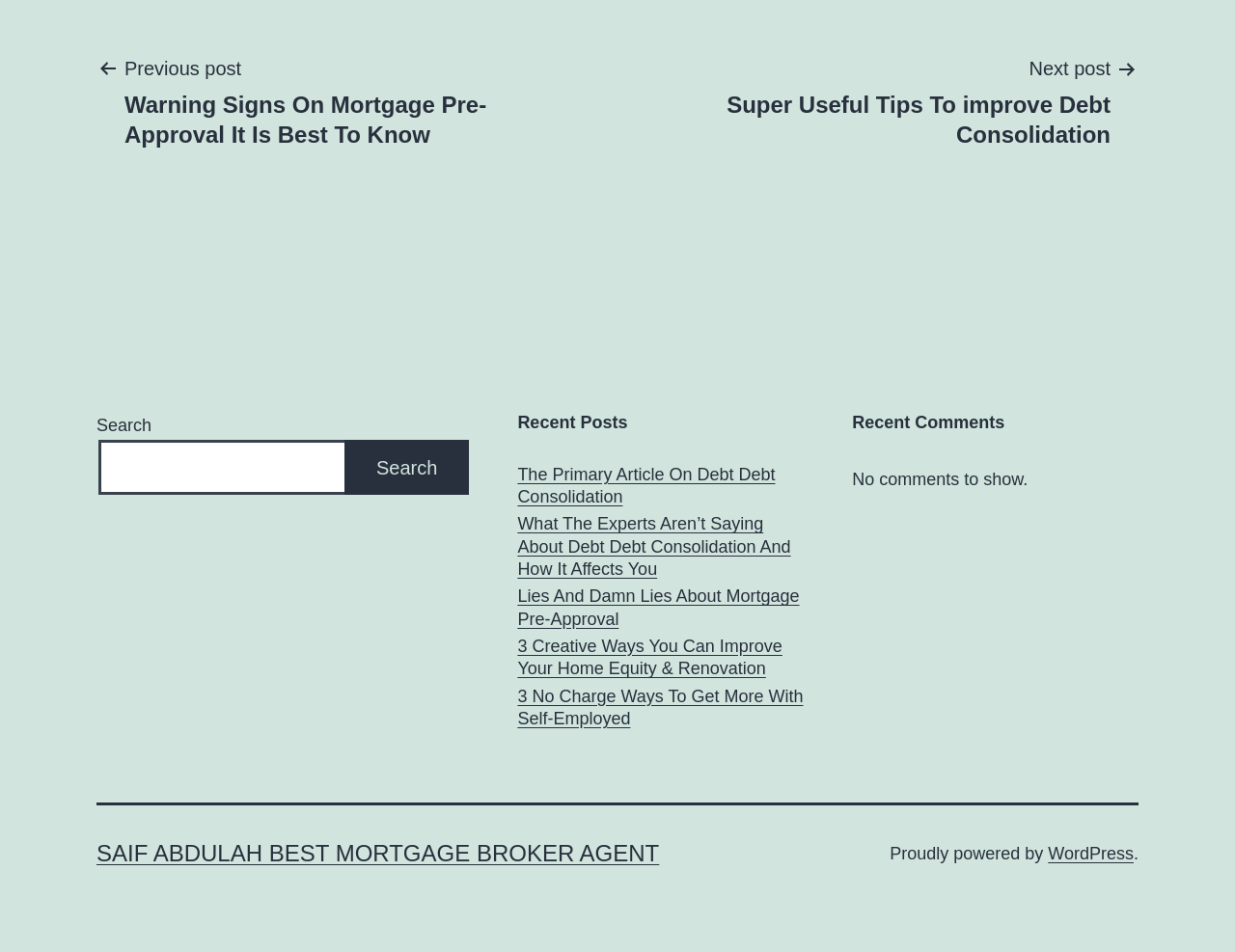Please determine the bounding box coordinates of the element's region to click in order to carry out the following instruction: "View post edit history". The coordinates should be four float numbers between 0 and 1, i.e., [left, top, right, bottom].

None